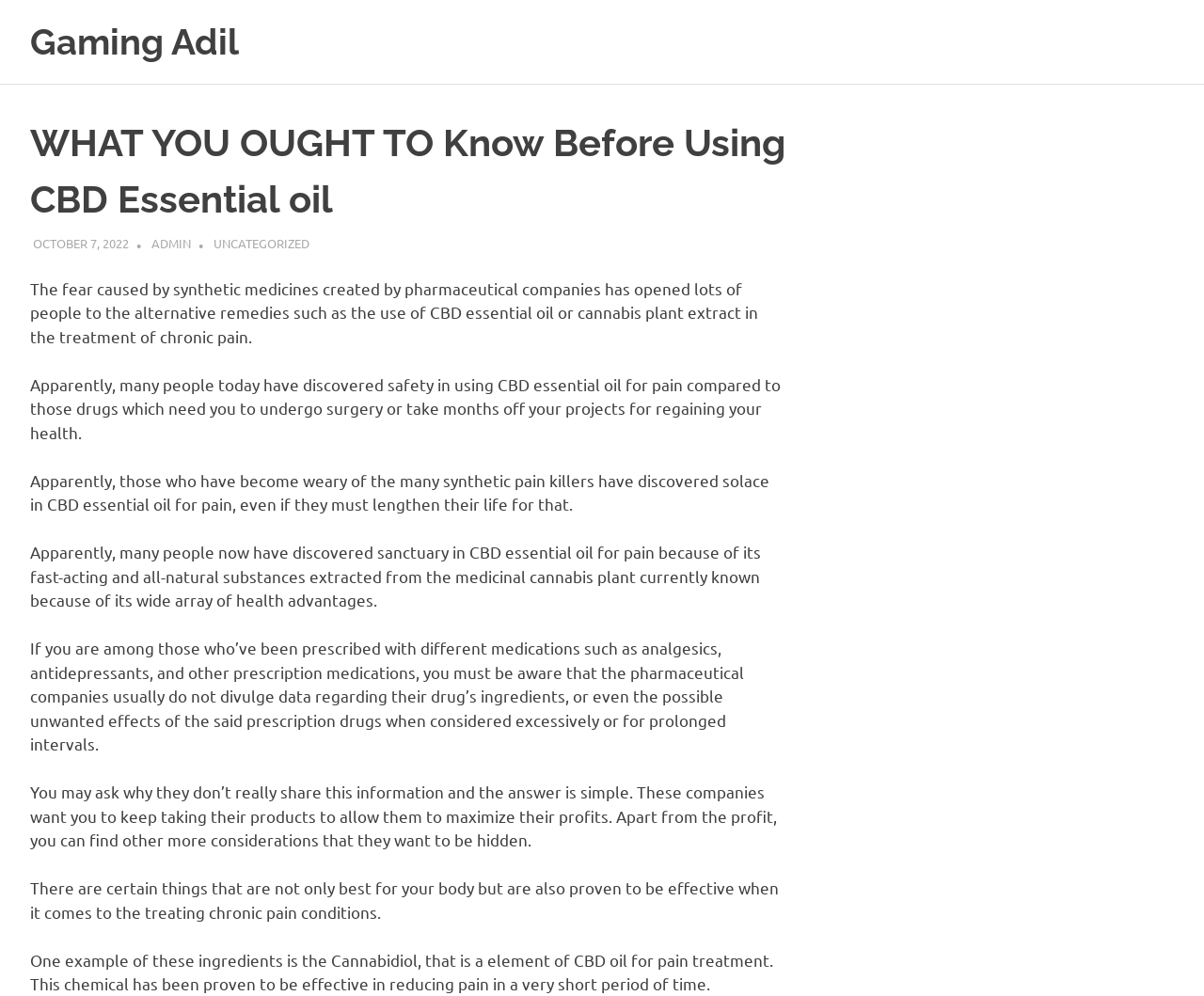Generate a detailed explanation of the webpage's features and information.

This webpage is about the benefits and uses of CBD essential oil, particularly for pain treatment. At the top, there is a header section with a title "WHAT YOU OUGHT TO Know Before Using CBD Essential oil" and a link to "Gaming Adil". Below the title, there are three links: "OCTOBER 7, 2022", "ADMIN", and "UNCATEGORIZED", which are likely related to the article's publication date, author, and category, respectively.

The main content of the webpage consists of seven paragraphs of text, which discuss the advantages of using CBD essential oil for pain treatment compared to synthetic medicines. The text explains how people have found safety and solace in using CBD essential oil due to its fast-acting and natural ingredients. It also highlights the potential risks and unknown side effects of prescription drugs and how pharmaceutical companies may prioritize profits over transparency.

The text is arranged in a single column, with each paragraph following the previous one from top to bottom. There are no images on the page. Overall, the webpage appears to be an informative article or blog post about the benefits of CBD essential oil for pain treatment.